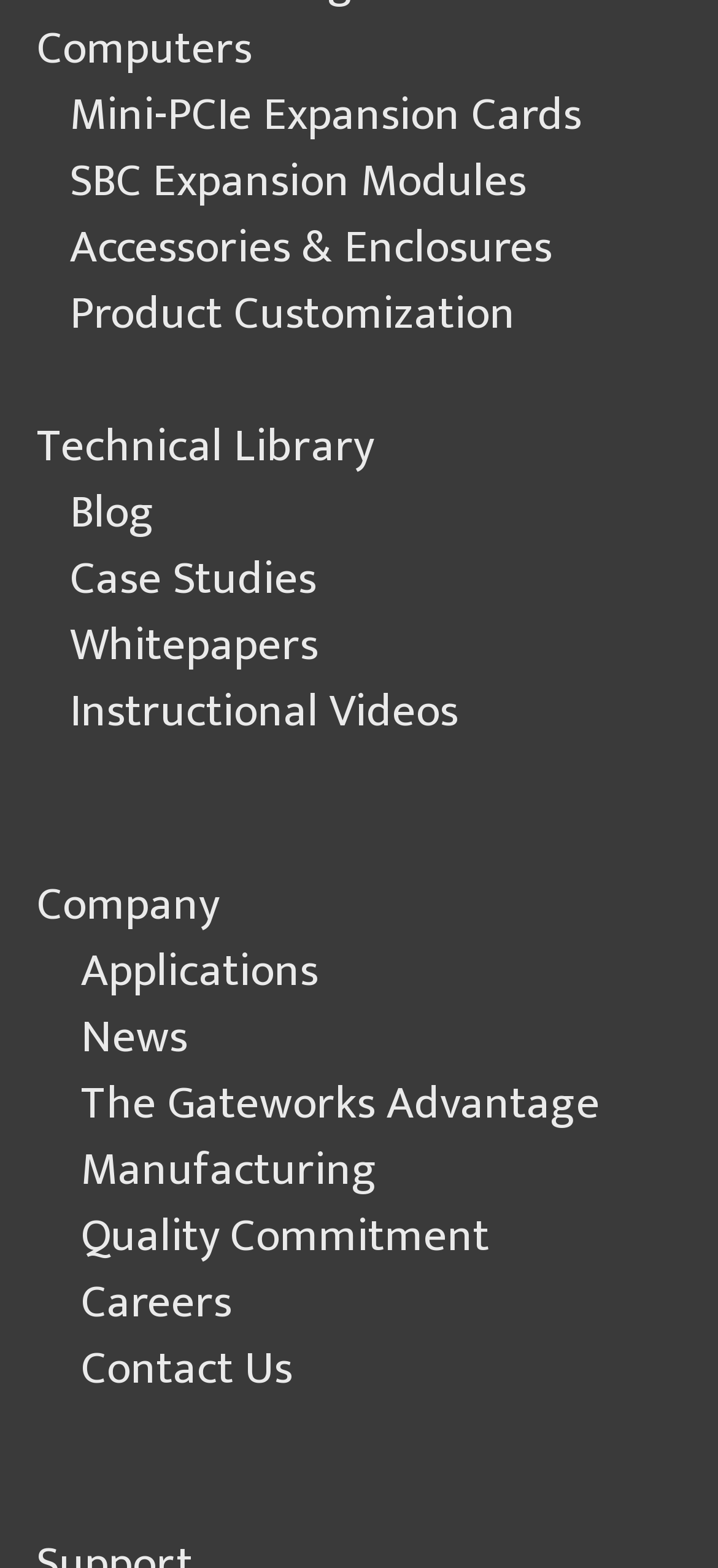Are there any instructional videos on the webpage?
Based on the visual information, provide a detailed and comprehensive answer.

I found a link with the text 'Instructional Videos' on the webpage, which suggests that there are instructional videos available on the webpage or linked from it.